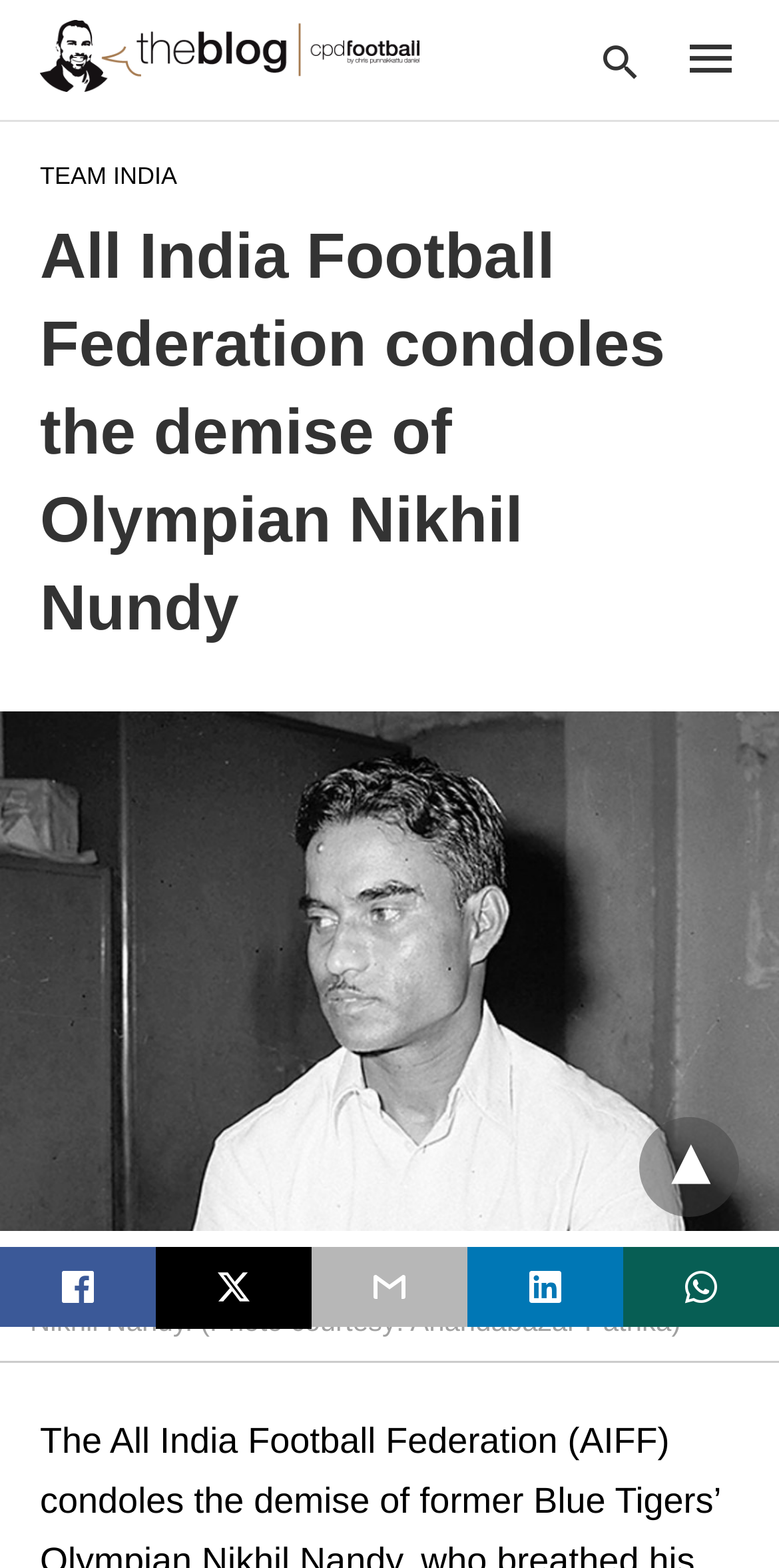Identify the bounding box coordinates for the region of the element that should be clicked to carry out the instruction: "view more options". The bounding box coordinates should be four float numbers between 0 and 1, i.e., [left, top, right, bottom].

[0.821, 0.712, 0.949, 0.776]